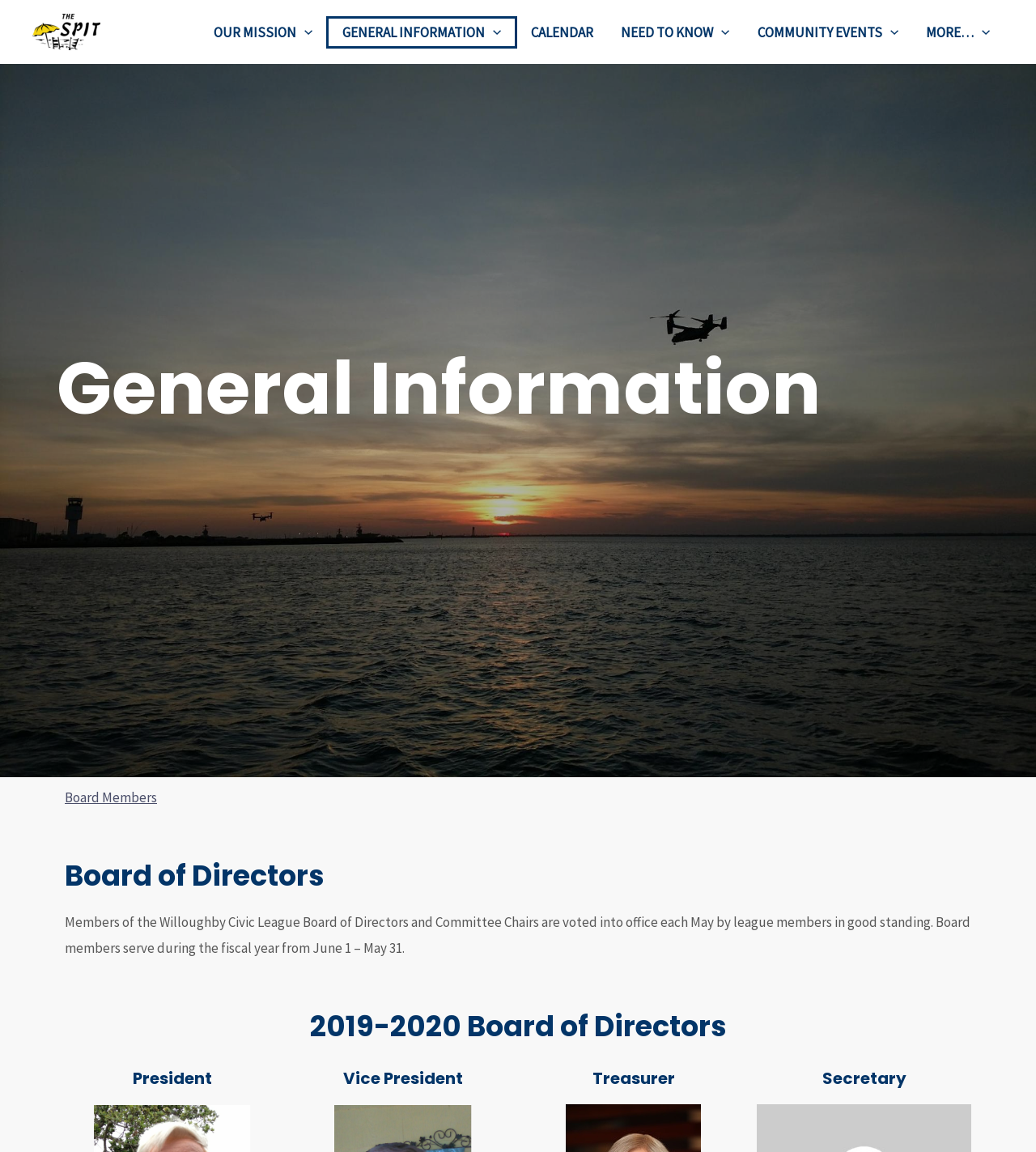What is the fiscal year of the organization?
Analyze the image and deliver a detailed answer to the question.

The webpage states that 'Board members serve during the fiscal year from June 1 – May 31.' This implies that the organization's fiscal year begins on June 1 and ends on May 31 of the following year.